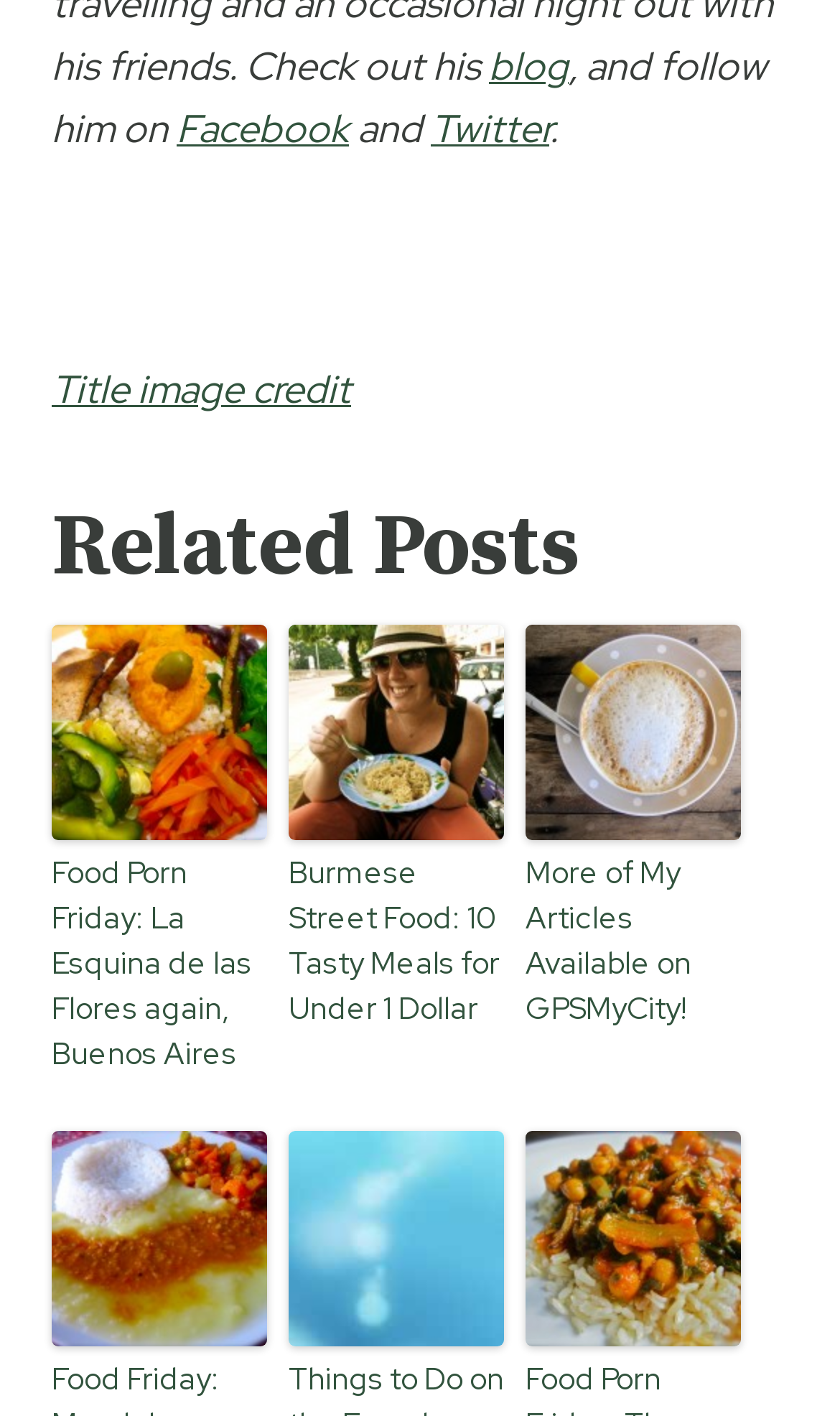Answer the following in one word or a short phrase: 
How many related posts are there?

8